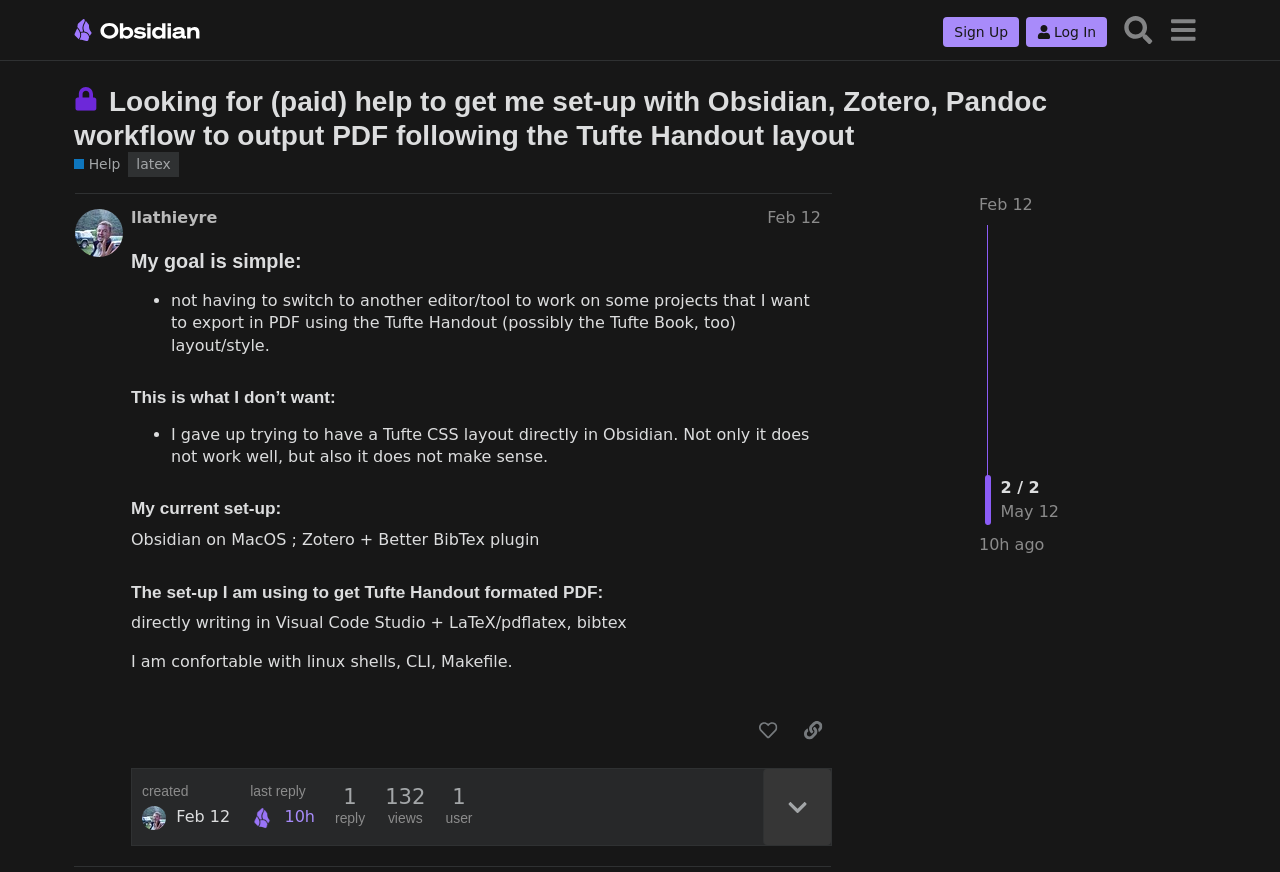For the following element description, predict the bounding box coordinates in the format (top-left x, top-left y, bottom-right x, bottom-right y). All values should be floating point numbers between 0 and 1. Description: parent_node: Comments name="comment"

None